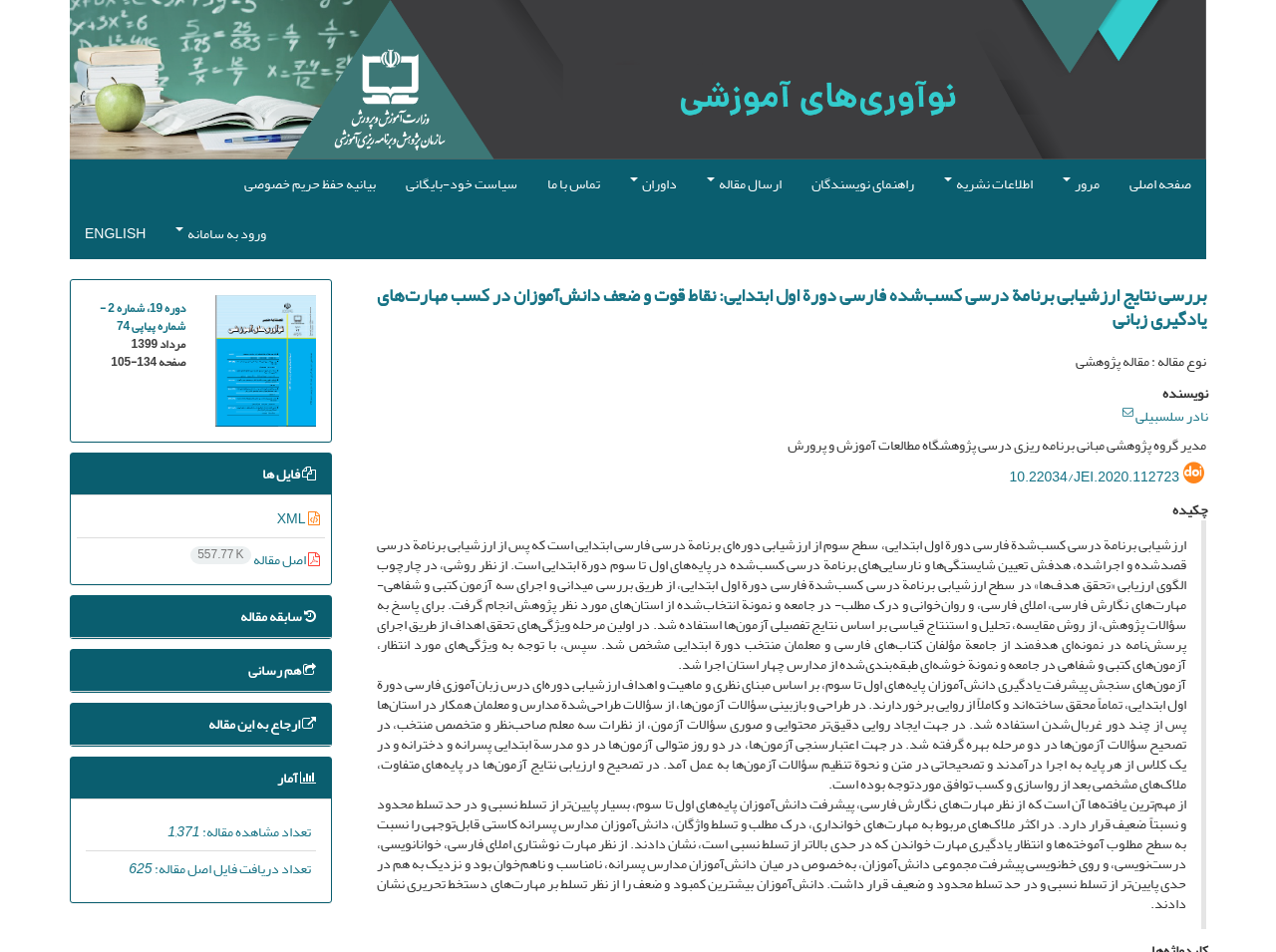Who is the author of the article?
From the image, respond using a single word or phrase.

نادر سلسبیلی